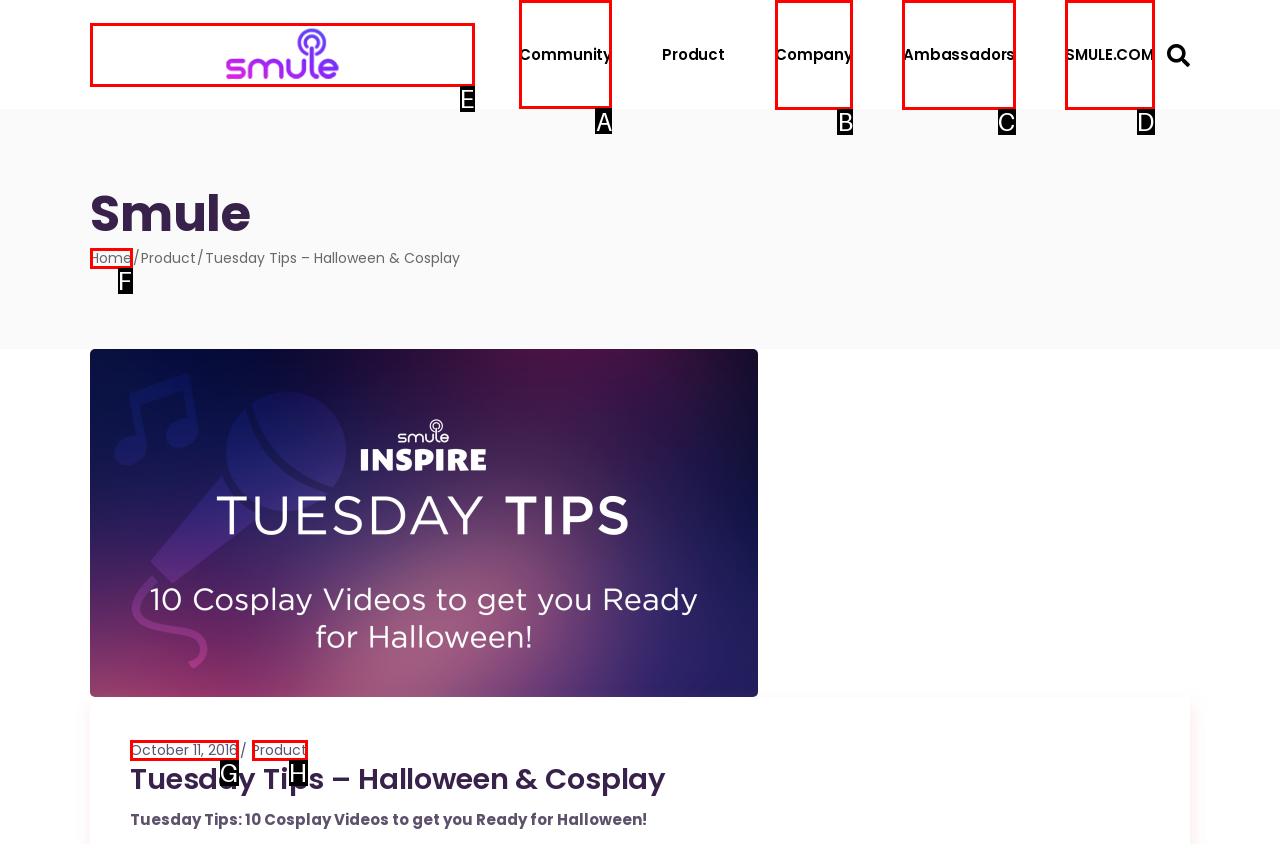Tell me the correct option to click for this task: go to Community page
Write down the option's letter from the given choices.

A